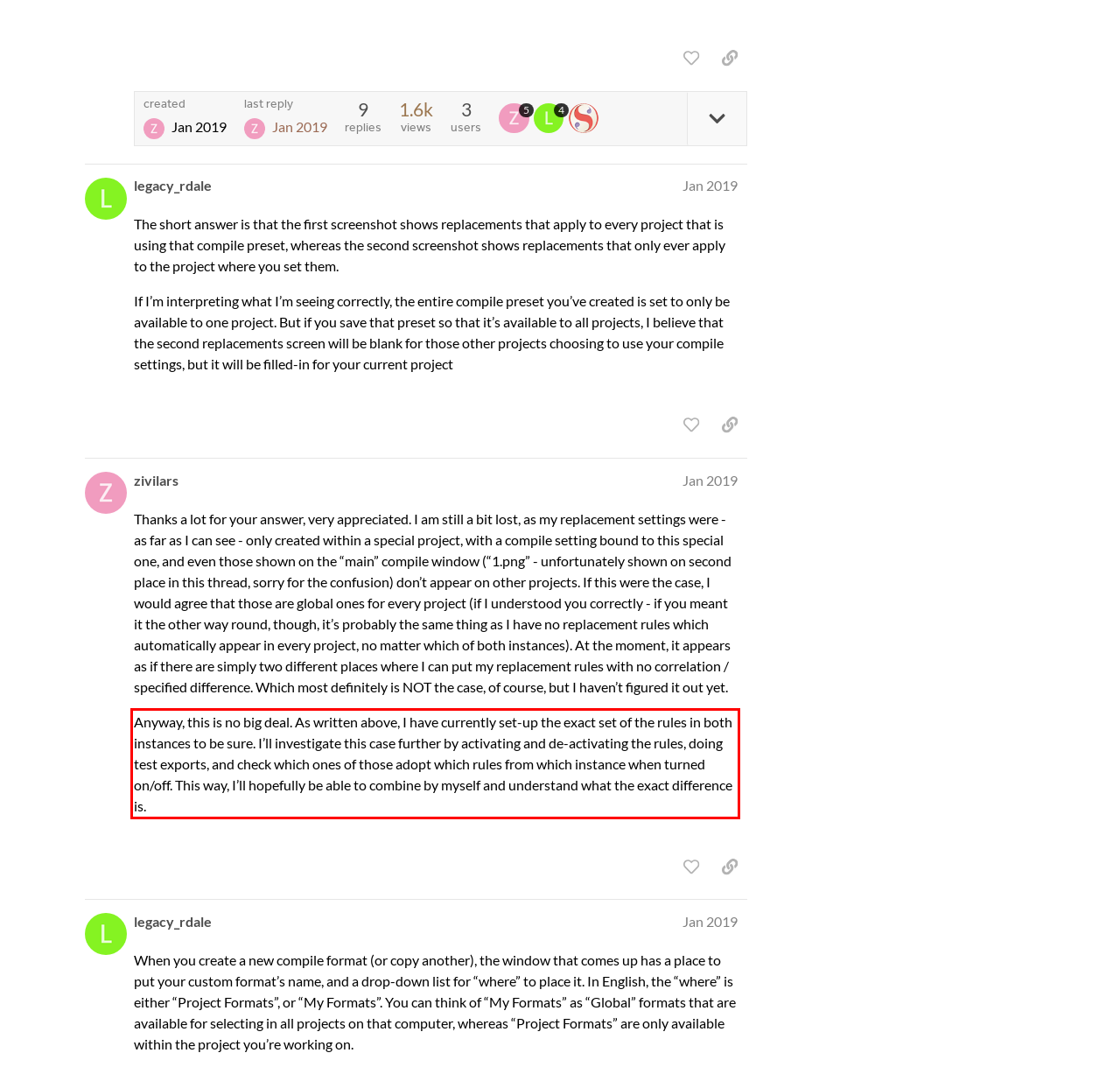You are given a webpage screenshot with a red bounding box around a UI element. Extract and generate the text inside this red bounding box.

Anyway, this is no big deal. As written above, I have currently set-up the exact set of the rules in both instances to be sure. I’ll investigate this case further by activating and de-activating the rules, doing test exports, and check which ones of those adopt which rules from which instance when turned on/off. This way, I’ll hopefully be able to combine by myself and understand what the exact difference is.